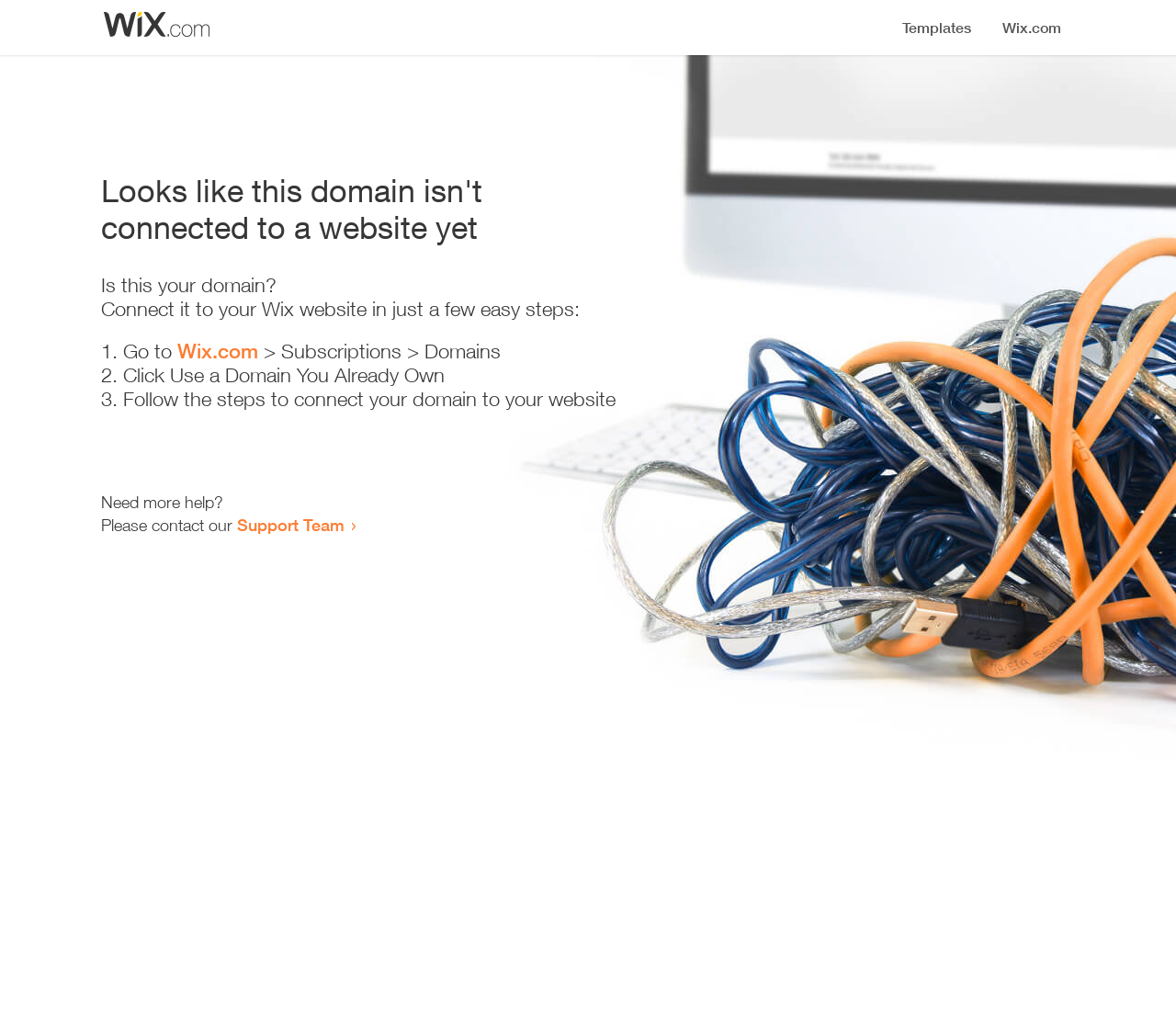Where can I get more help?
Using the screenshot, give a one-word or short phrase answer.

Support Team